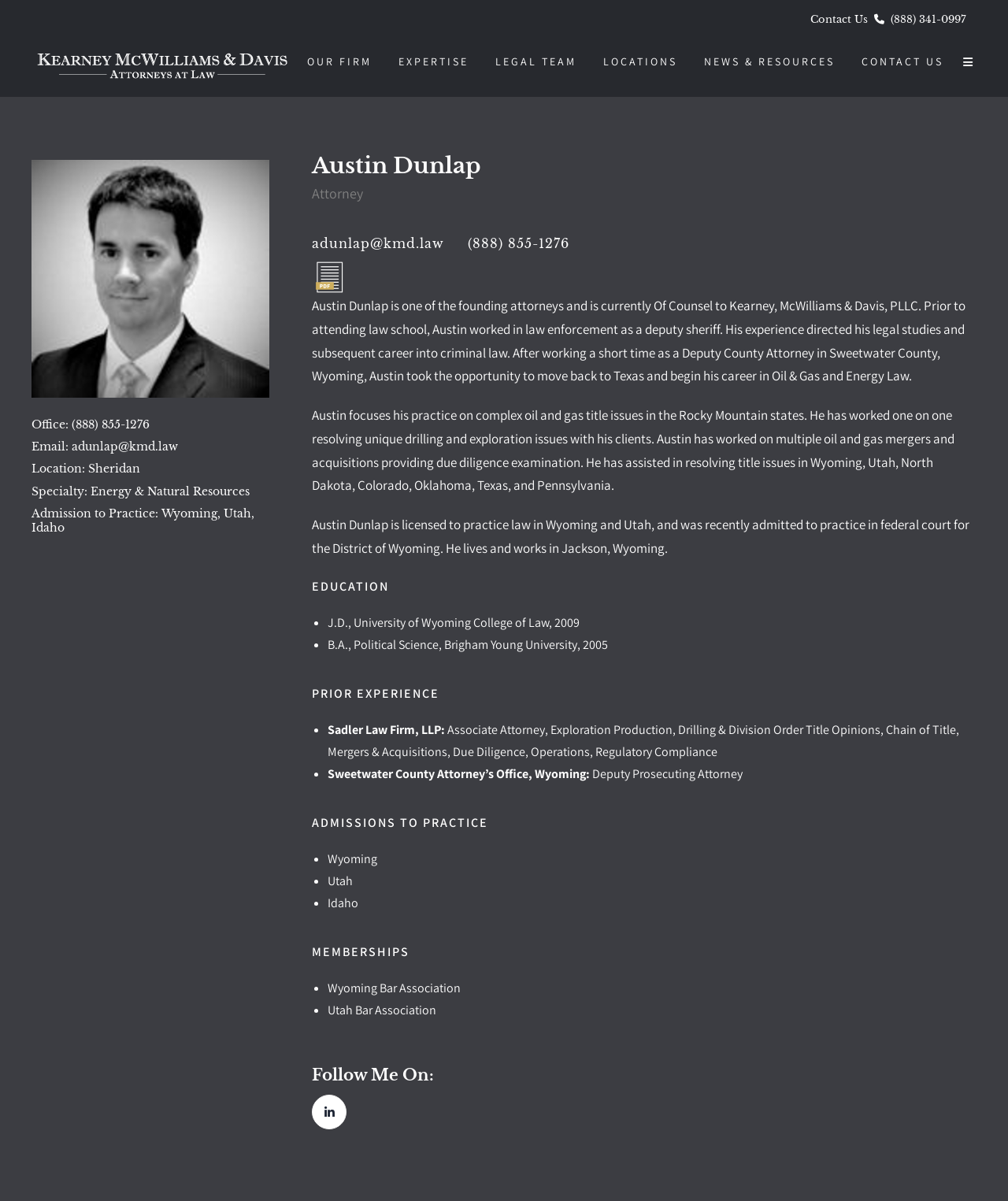Predict the bounding box coordinates of the area that should be clicked to accomplish the following instruction: "Read Recent Posts". The bounding box coordinates should consist of four float numbers between 0 and 1, i.e., [left, top, right, bottom].

None